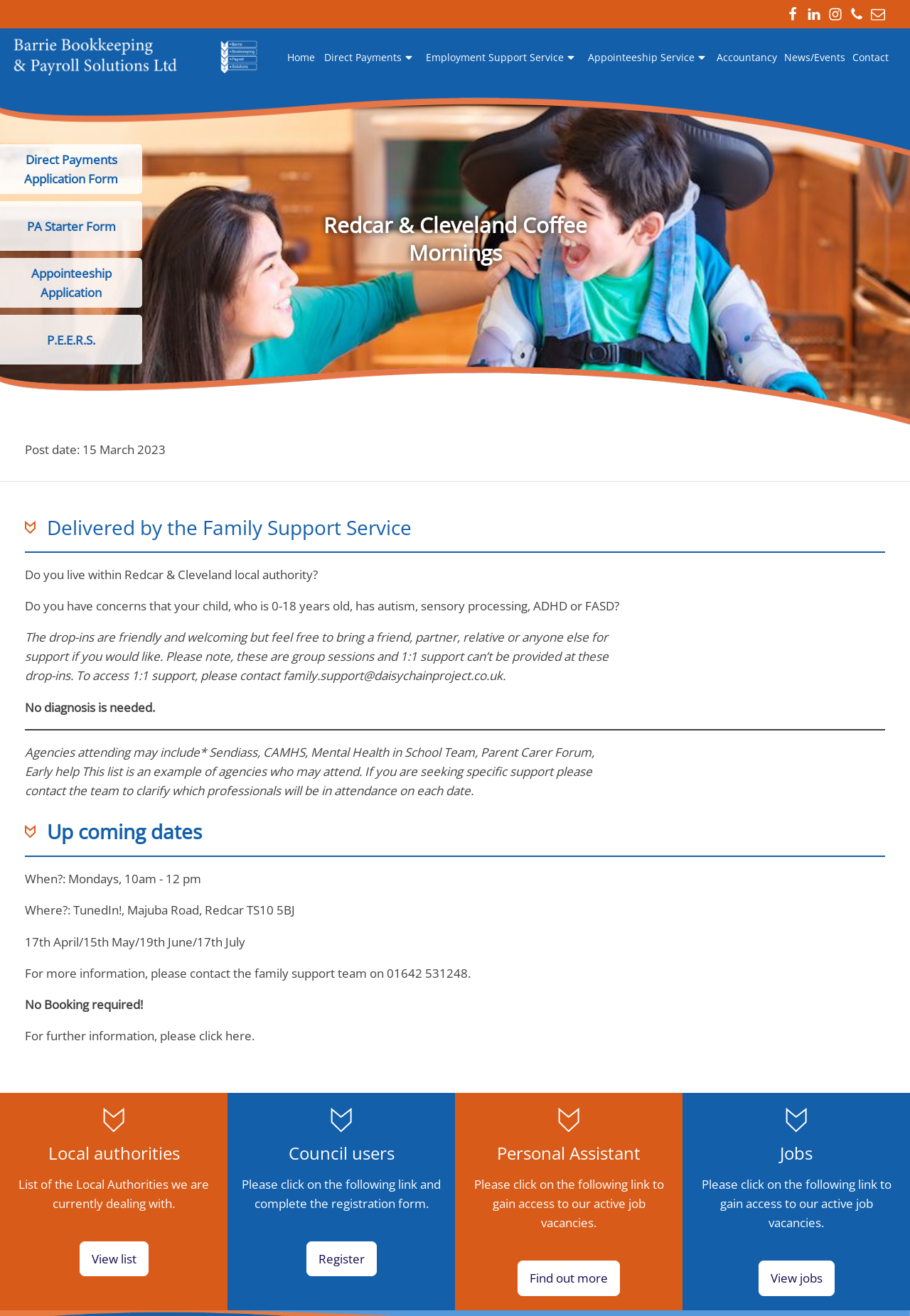Generate a thorough caption detailing the webpage content.

This webpage is about Redcar & Cleveland Coffee Mornings, a service provided by the Family Support Service. At the top of the page, there are four social media links, including Facebook, LinkedIn, Instagram, and a phone icon, aligned horizontally. Below these links, there is a logo of Barrie Bookkeeping, followed by a navigation menu with links to Home, Direct Payments, Employment Support Service, Appointeeship Service, Accountancy, News/Events, and Contact.

The main content of the page is divided into sections. The first section has a heading "Redcar & Cleveland Coffee Mornings" and provides information about the service, including the target audience, the purpose of the drop-ins, and the agencies that may attend. There is also a note about accessing 1:1 support.

The next section has a heading "Upcoming dates" and lists the dates and details of the upcoming coffee mornings. Below this section, there is a separator line, followed by a section with headings "Local authorities", "Council users", "Personal Assistant", and "Jobs". Each of these sections has a brief description and a link to more information or to register.

Throughout the page, there are several static text elements providing additional information and details about the service. The overall layout is organized, with clear headings and concise text, making it easy to navigate and understand the content.